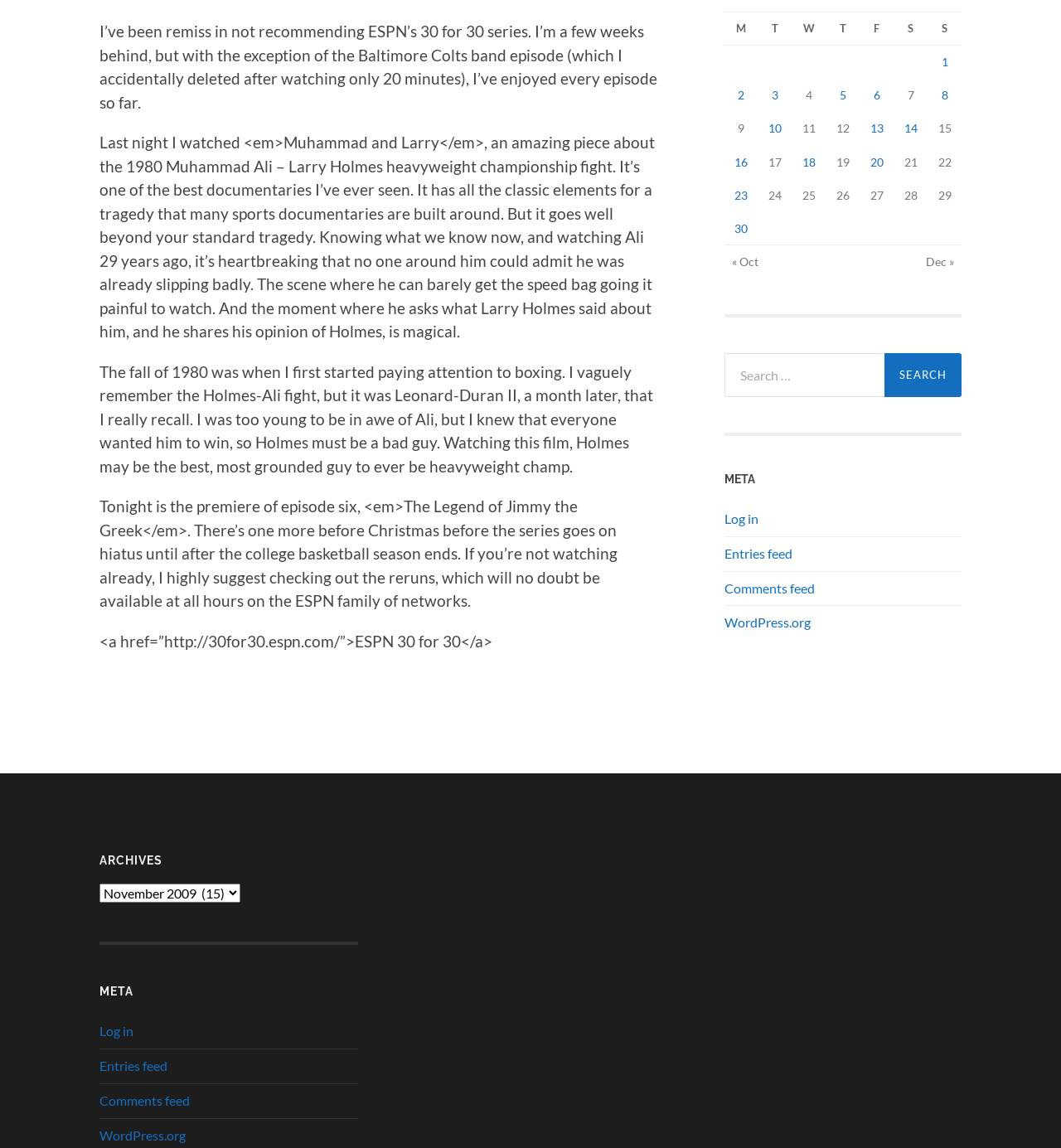Based on the element description Blog, identify the bounding box of the UI element in the given webpage screenshot. The coordinates should be in the format (top-left x, top-left y, bottom-right x, bottom-right y) and must be between 0 and 1.

None